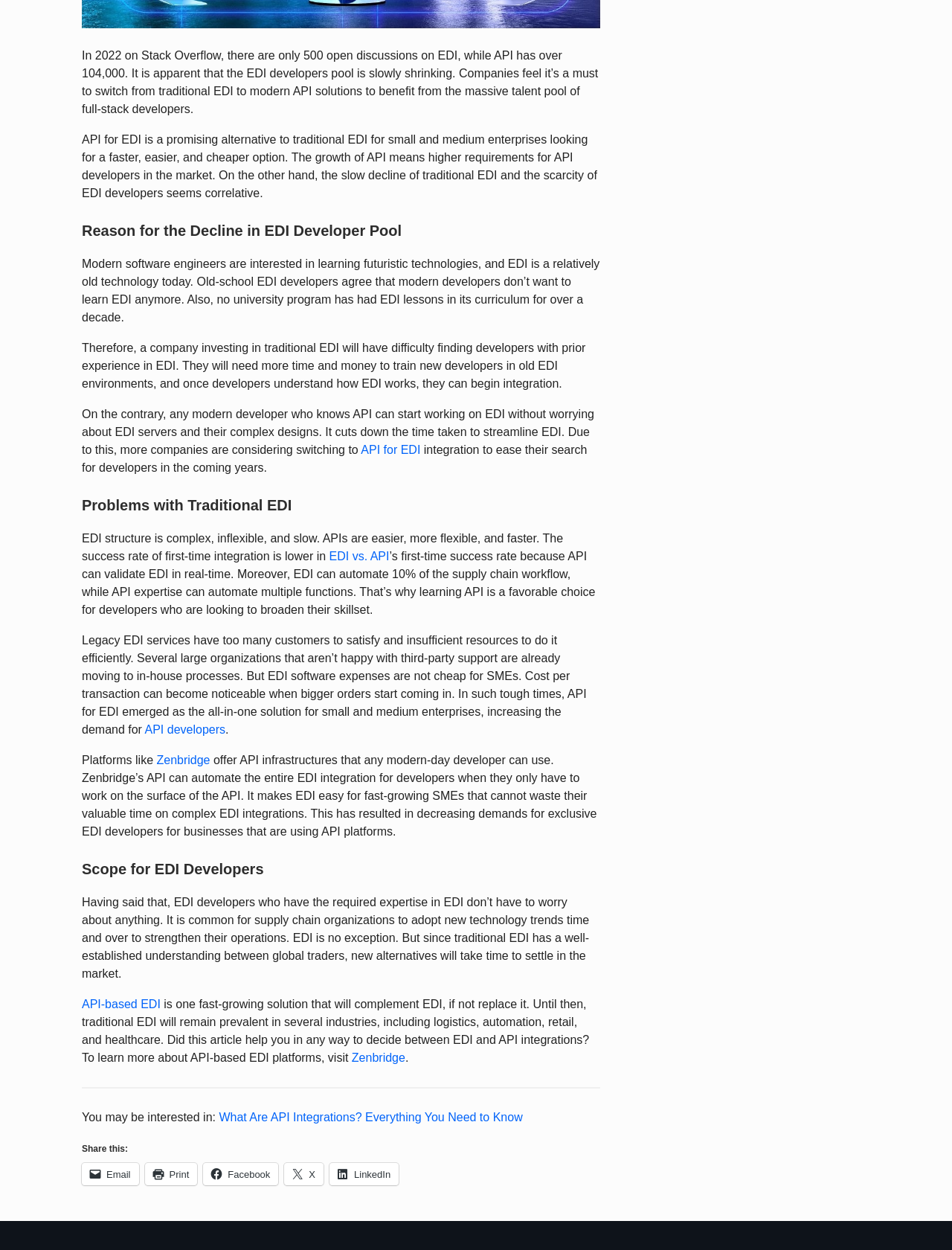Provide the bounding box coordinates in the format (top-left x, top-left y, bottom-right x, bottom-right y). All values are floating point numbers between 0 and 1. Determine the bounding box coordinate of the UI element described as: Facebook

[0.213, 0.931, 0.292, 0.948]